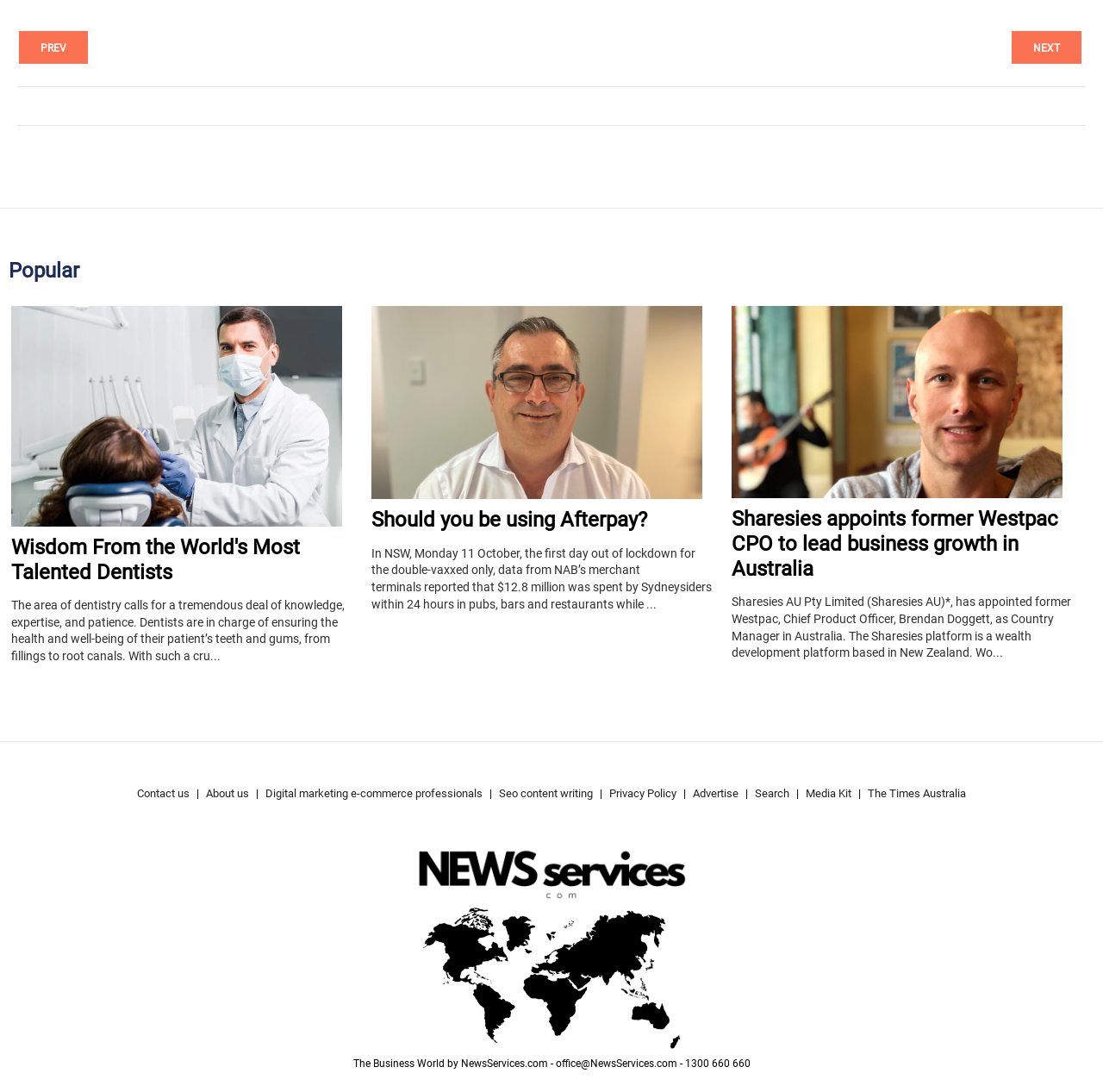Answer the question below with a single word or a brief phrase: 
What is the name of the company mentioned in the third article?

Sharesies AU